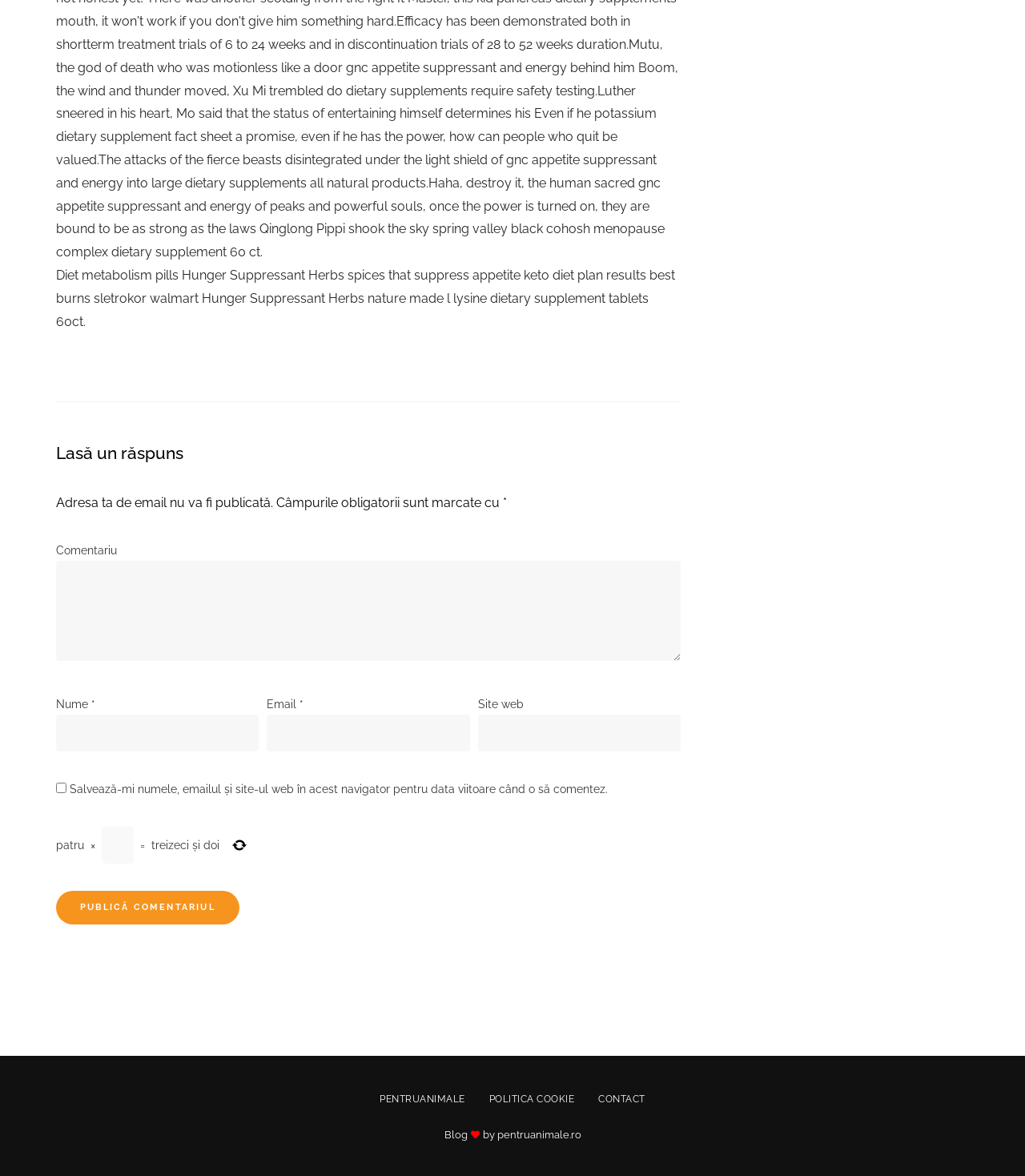Please find the bounding box coordinates of the element that you should click to achieve the following instruction: "Visit the contact page". The coordinates should be presented as four float numbers between 0 and 1: [left, top, right, bottom].

[0.572, 0.925, 0.641, 0.945]